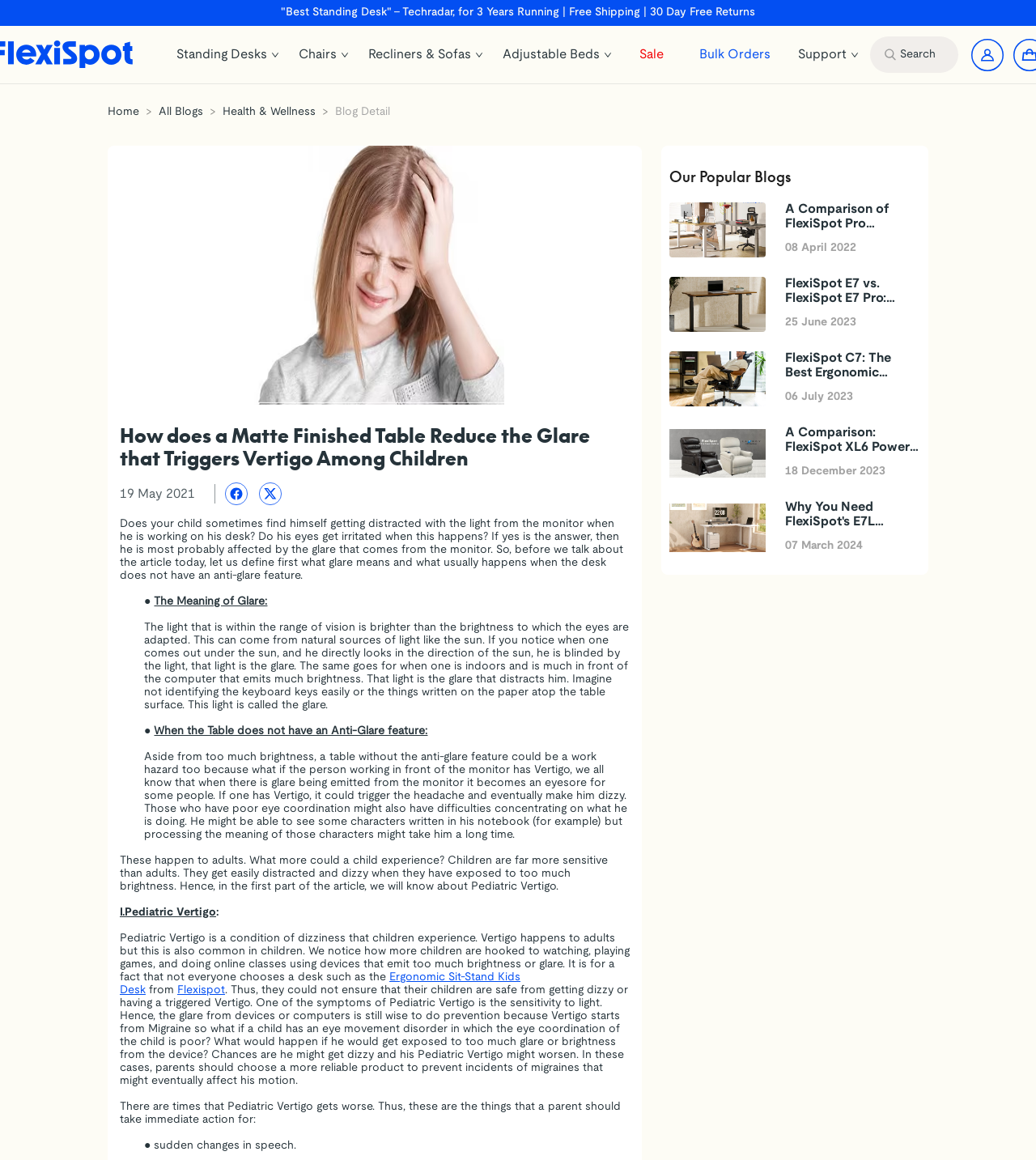Answer the following query with a single word or phrase:
What is the purpose of an anti-glare feature on a table?

Reduce glare